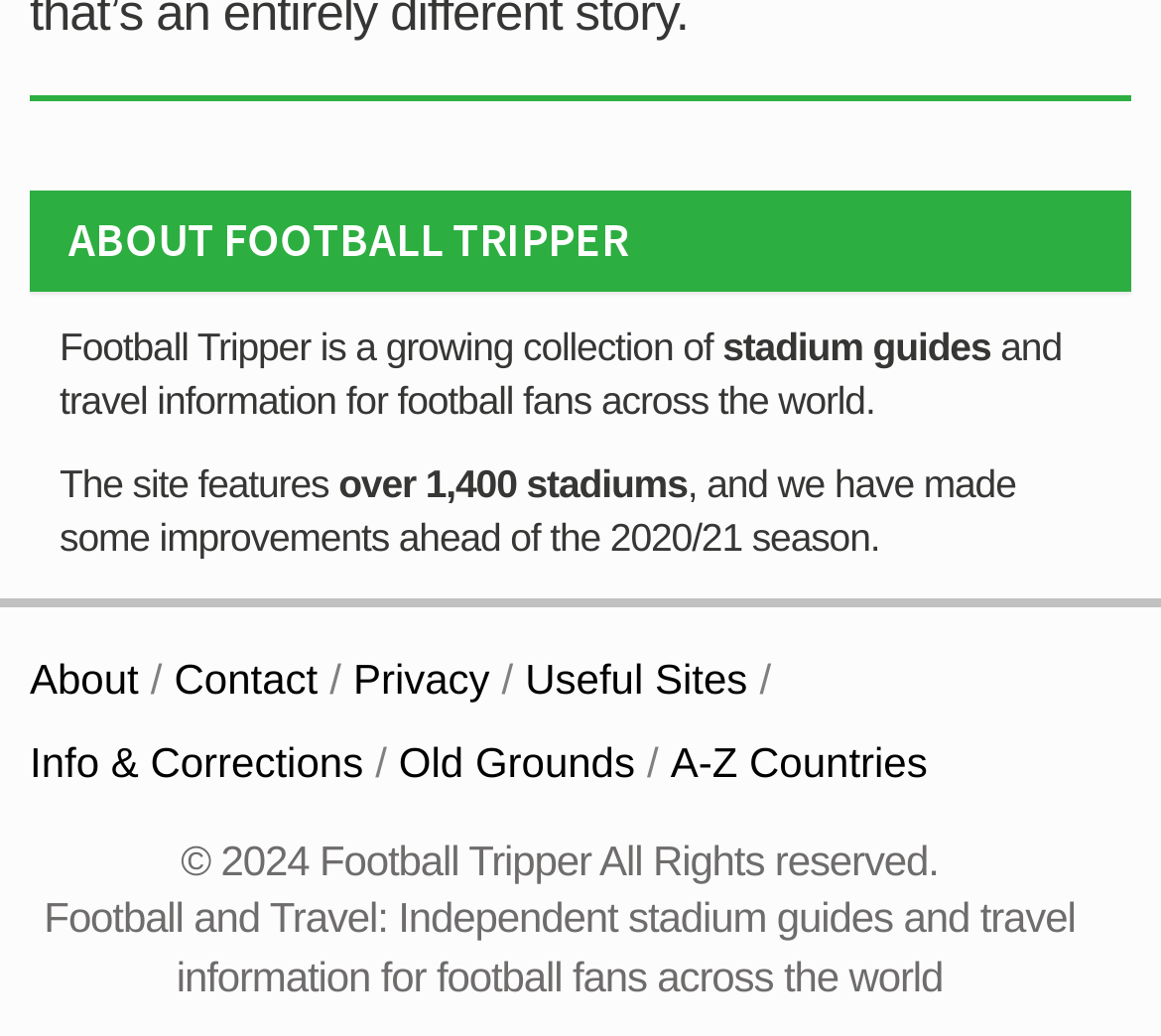Consider the image and give a detailed and elaborate answer to the question: 
What type of information does the site provide?

The type of information provided by the site can be determined by looking at the StaticText elements 'stadium guides' and 'and travel information for football fans across the world.' which are part of the introductory text on the webpage.